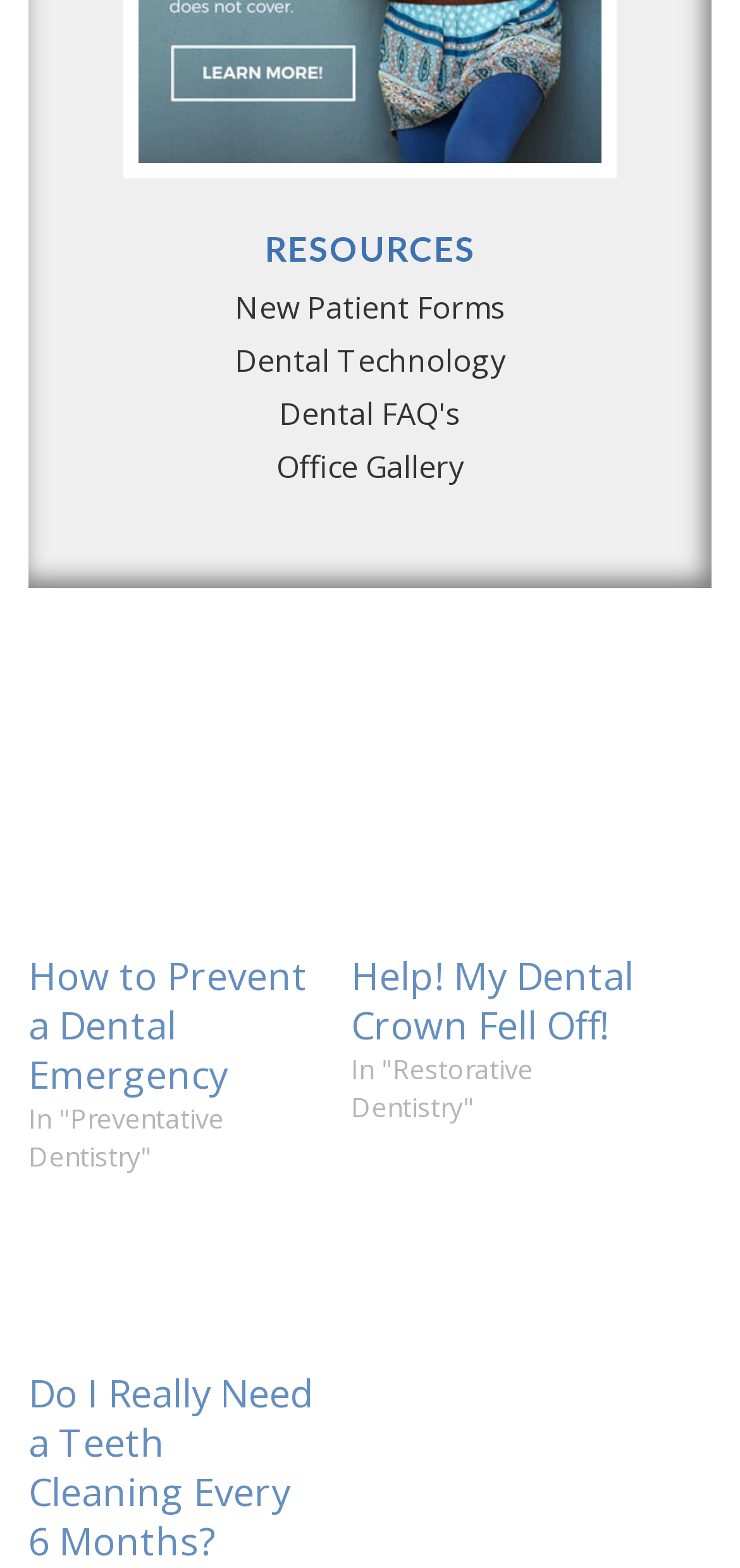Identify the bounding box coordinates for the element you need to click to achieve the following task: "View Office Gallery". Provide the bounding box coordinates as four float numbers between 0 and 1, in the form [left, top, right, bottom].

[0.373, 0.285, 0.627, 0.311]